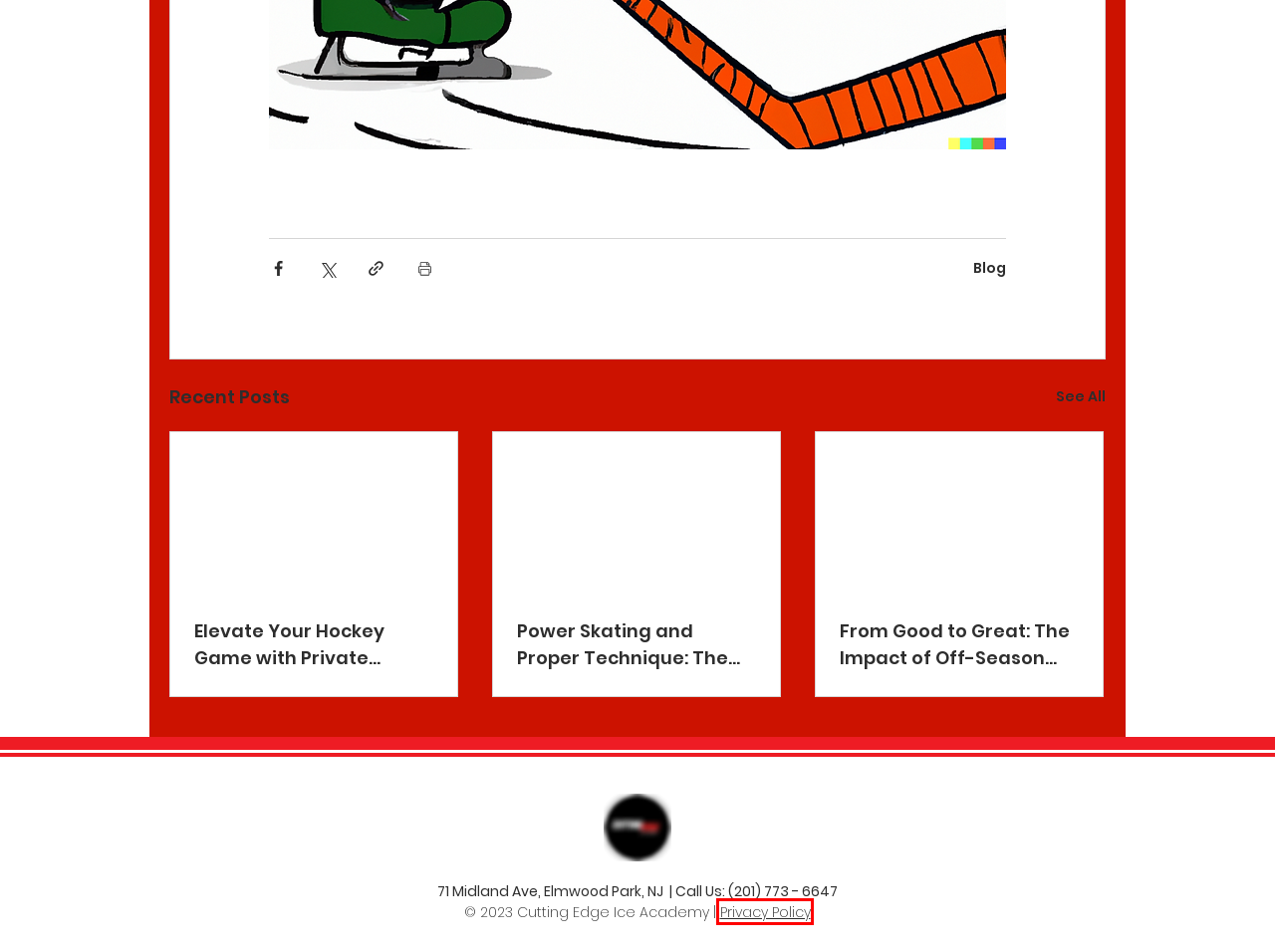Examine the screenshot of a webpage with a red bounding box around a specific UI element. Identify which webpage description best matches the new webpage that appears after clicking the element in the red bounding box. Here are the candidates:
A. PROGRAMS | Cutting Edge Ice Academy
B. Elevate Your Hockey Game with Private Coaching: Unlocking Your Full Potential
C. SCHEDULE | Cutting Edge Ice Academy
D. https://www.edgeiceacademy.com/privacy-policyPRIVACY POLICY  |  Cutting Edge Ice Academy
E. 3v3
F. Power Skating and Proper Technique: The Building Blocks for Young Hockey Players
G. From Good to Great: The Impact of Off-Season Training on Youth Hockey Players
H. 3-ON-3 GAMES | Cutting Edge Ice Academy

D